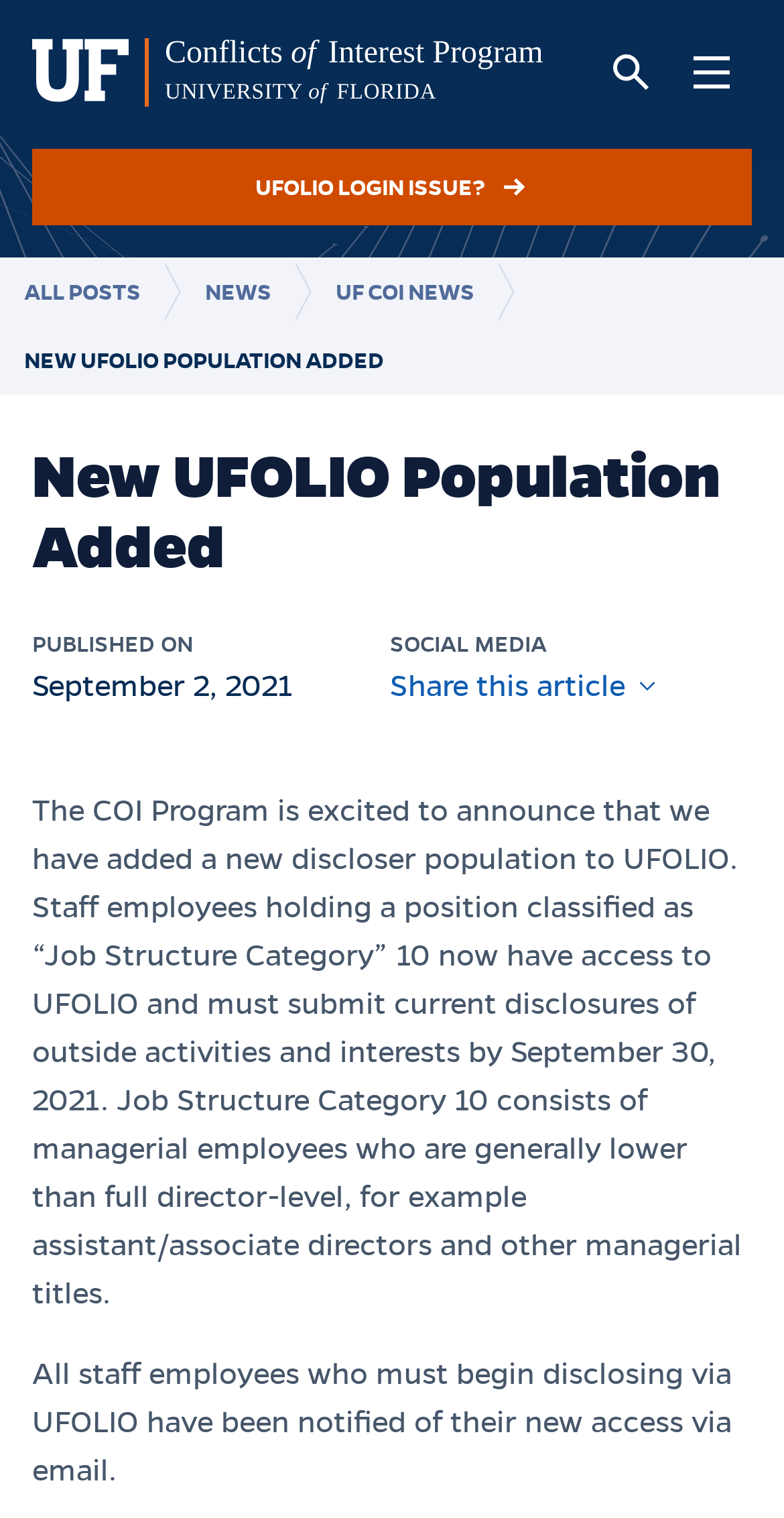Answer in one word or a short phrase: 
What is the purpose of UFOLIO?

Disclose outside activities and interests